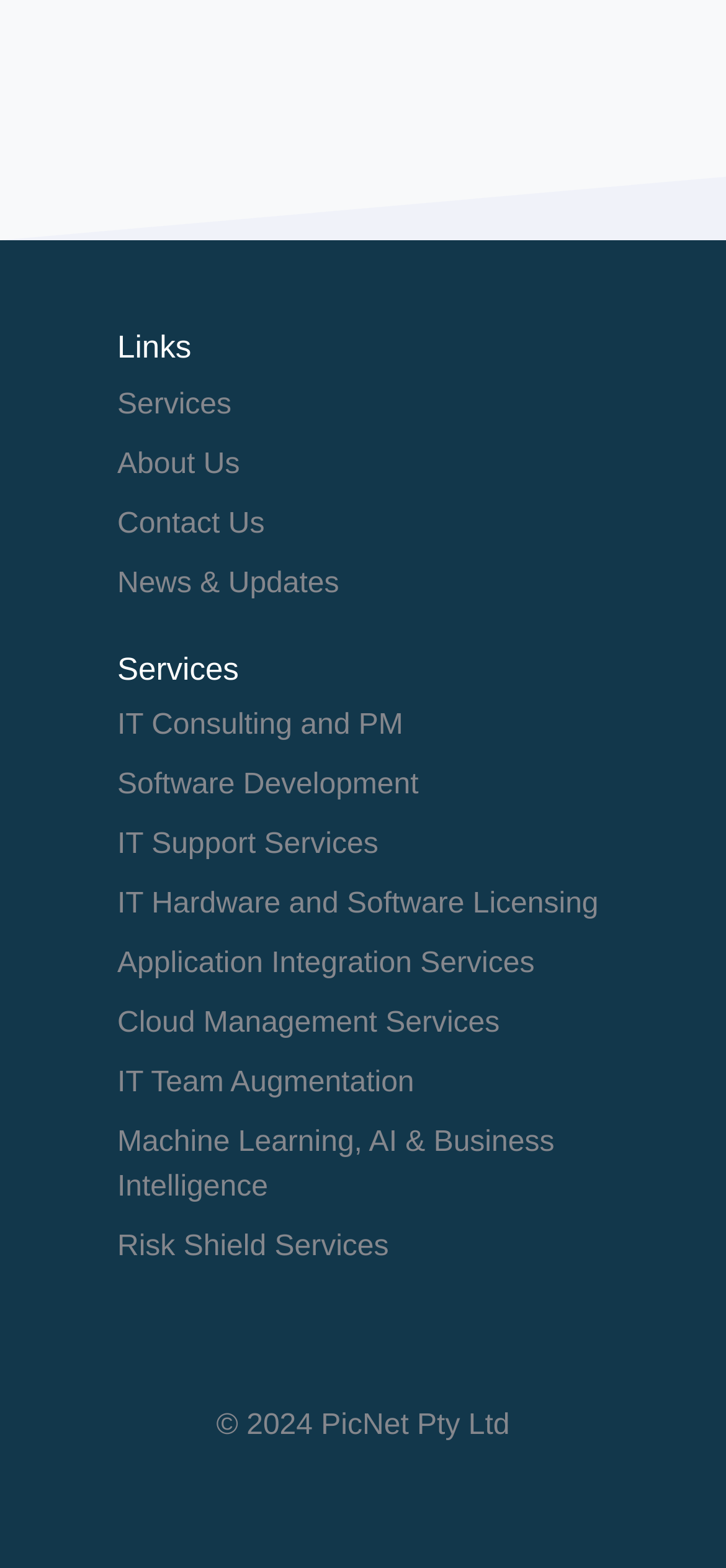Provide the bounding box coordinates of the area you need to click to execute the following instruction: "Contact Us".

[0.162, 0.324, 0.364, 0.344]